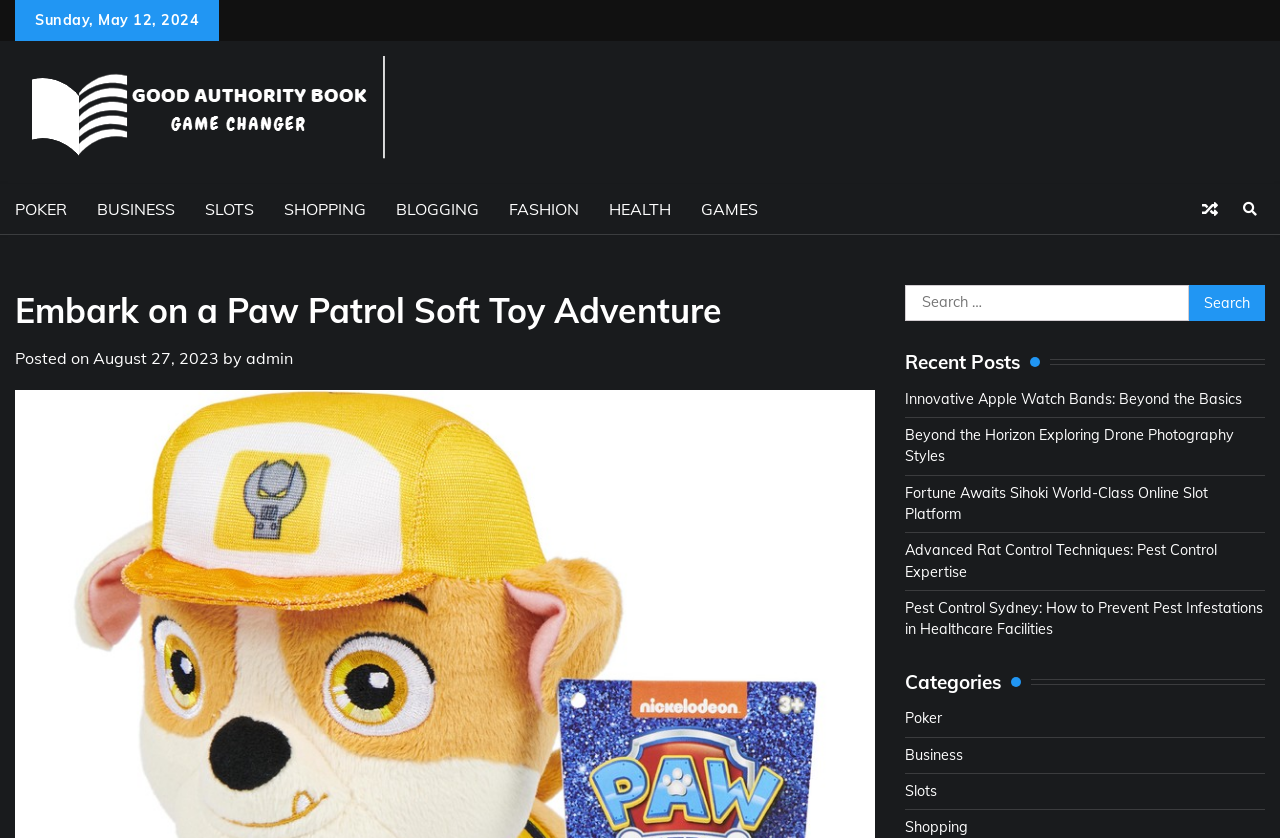Determine the bounding box coordinates of the clickable element to complete this instruction: "Explore the recent post about Innovative Apple Watch Bands". Provide the coordinates in the format of four float numbers between 0 and 1, [left, top, right, bottom].

[0.707, 0.465, 0.97, 0.486]